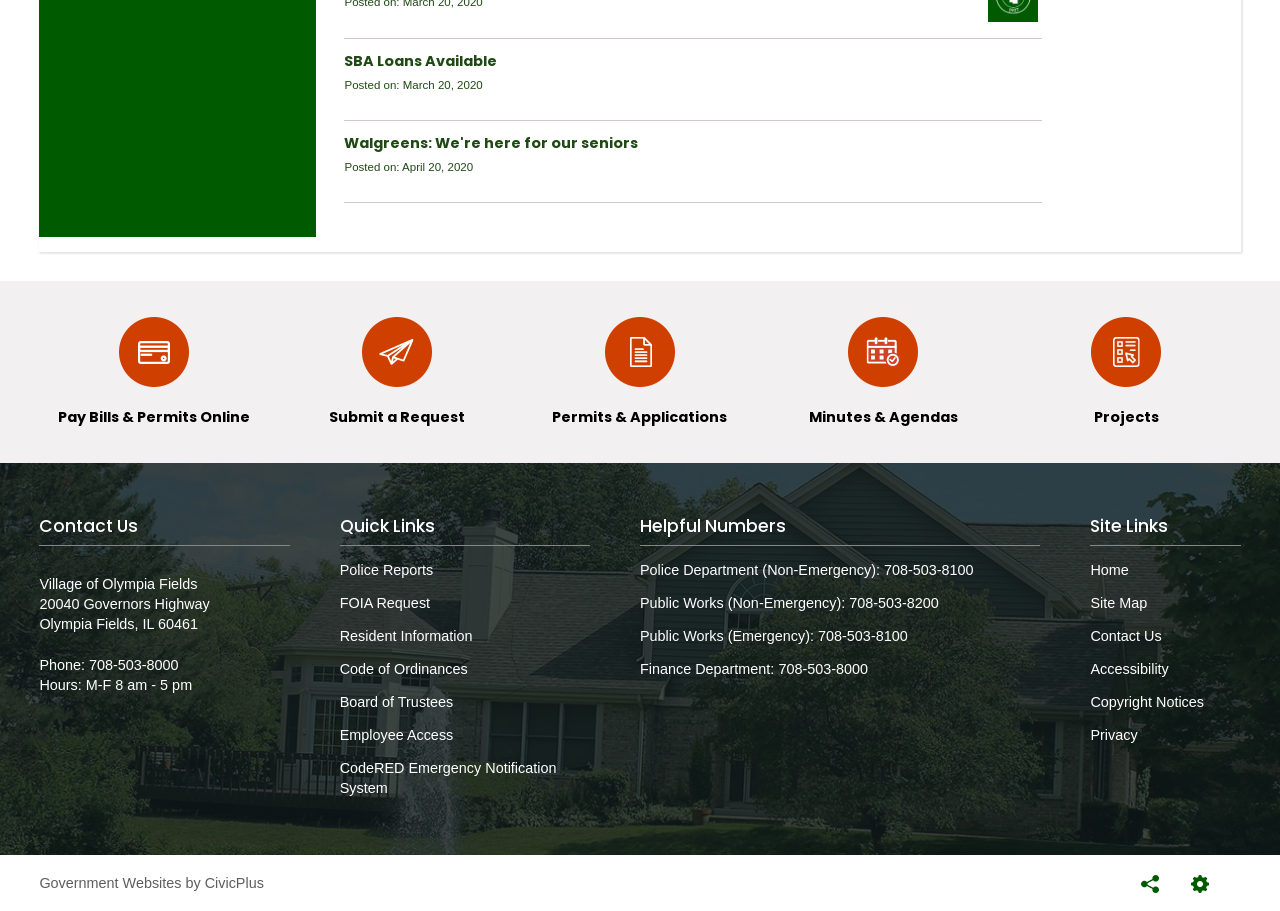How many regions are there in the complementary section?
Kindly answer the question with as much detail as you can.

I counted the number of regions in the complementary section, which are 'Contact Us', 'Quick Links', 'Helpful Numbers', and 'Site Links'.